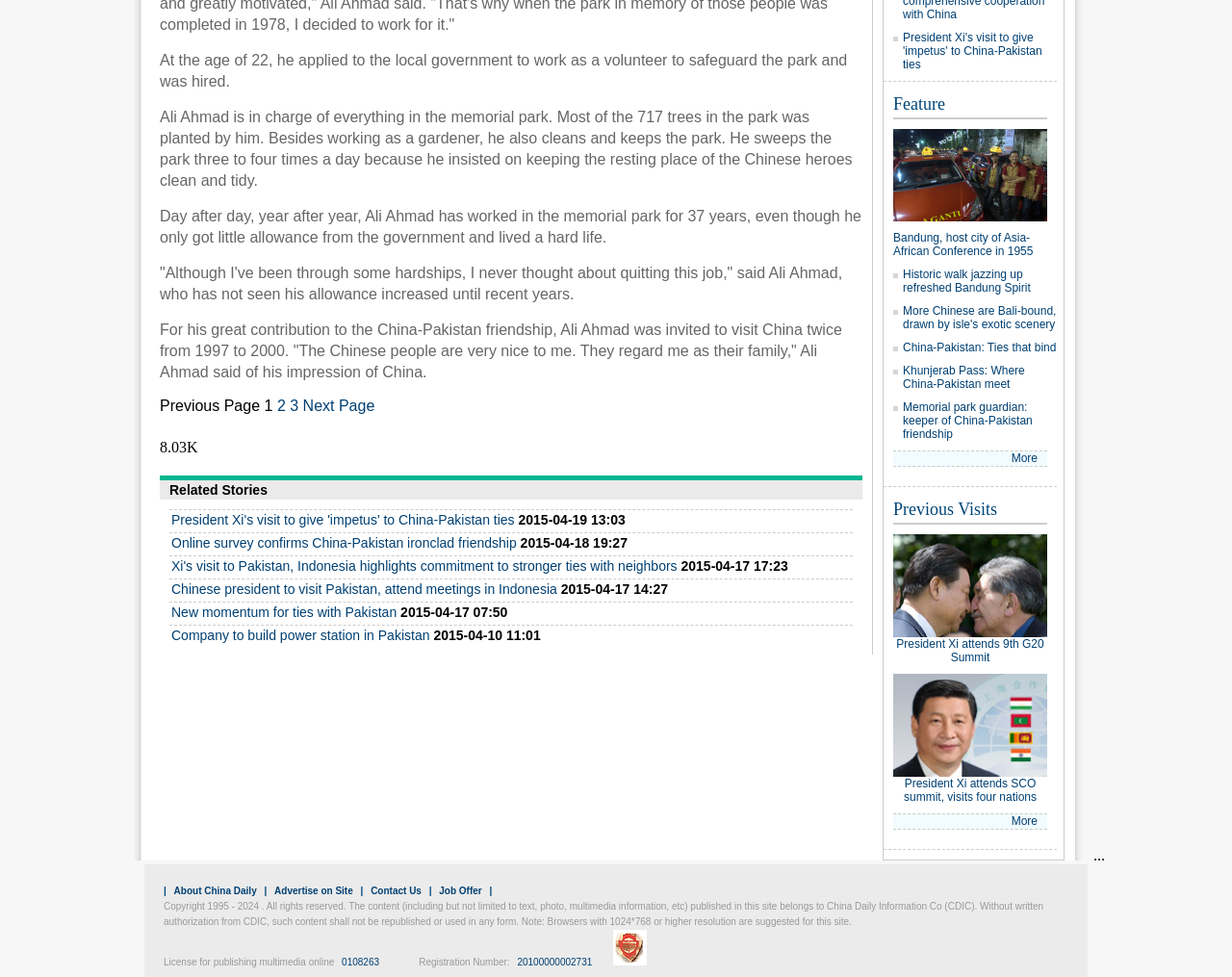Locate the bounding box coordinates of the clickable area needed to fulfill the instruction: "Click on 'Related Stories'".

[0.13, 0.492, 0.7, 0.511]